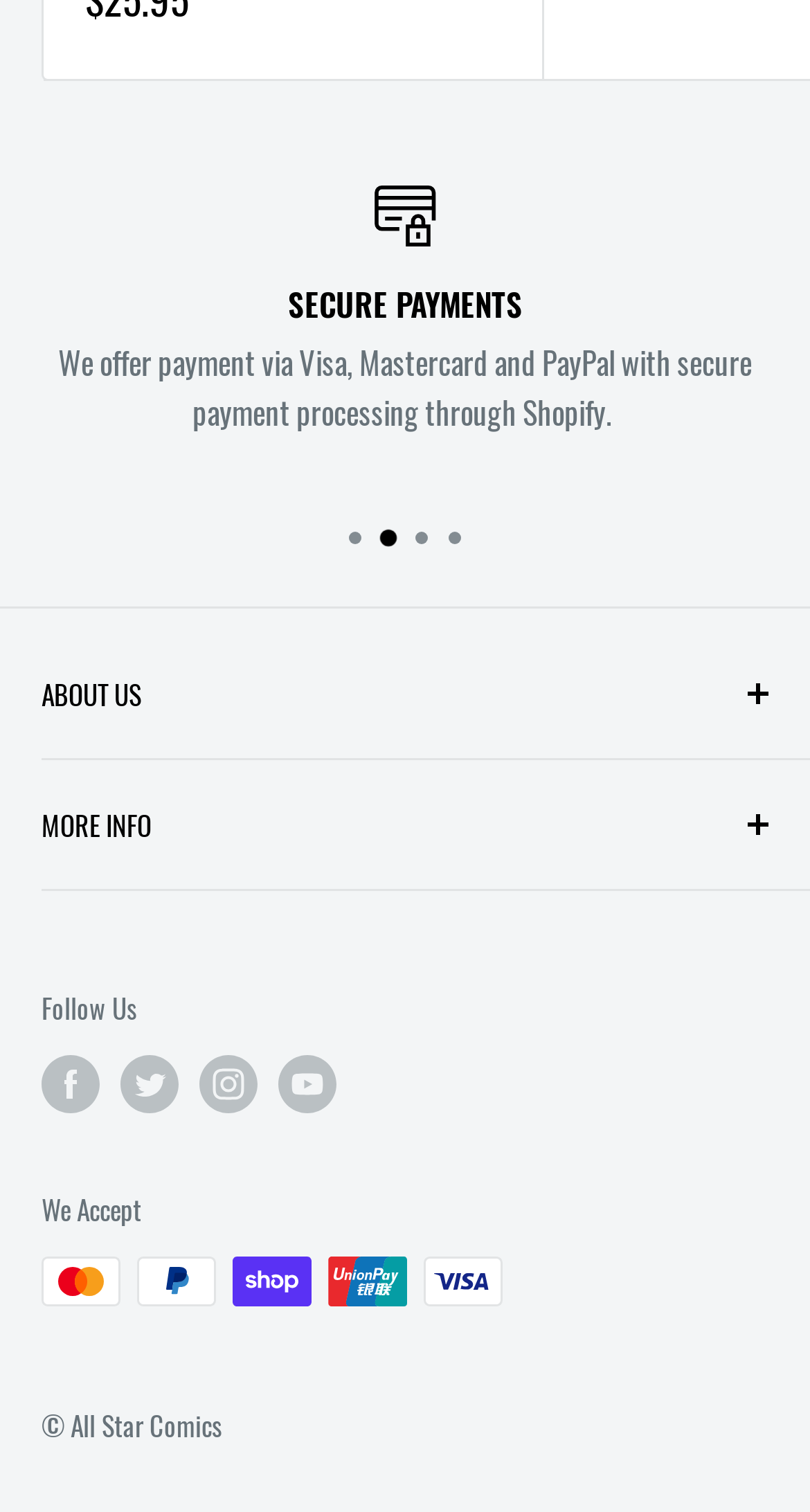Utilize the information from the image to answer the question in detail:
How many page dots are there?

The webpage has a list of page dots, namely 'Page dot 1', 'Page dot 2', 'Page dot 3', and 'Page dot 4', which can be found at the top of the webpage.